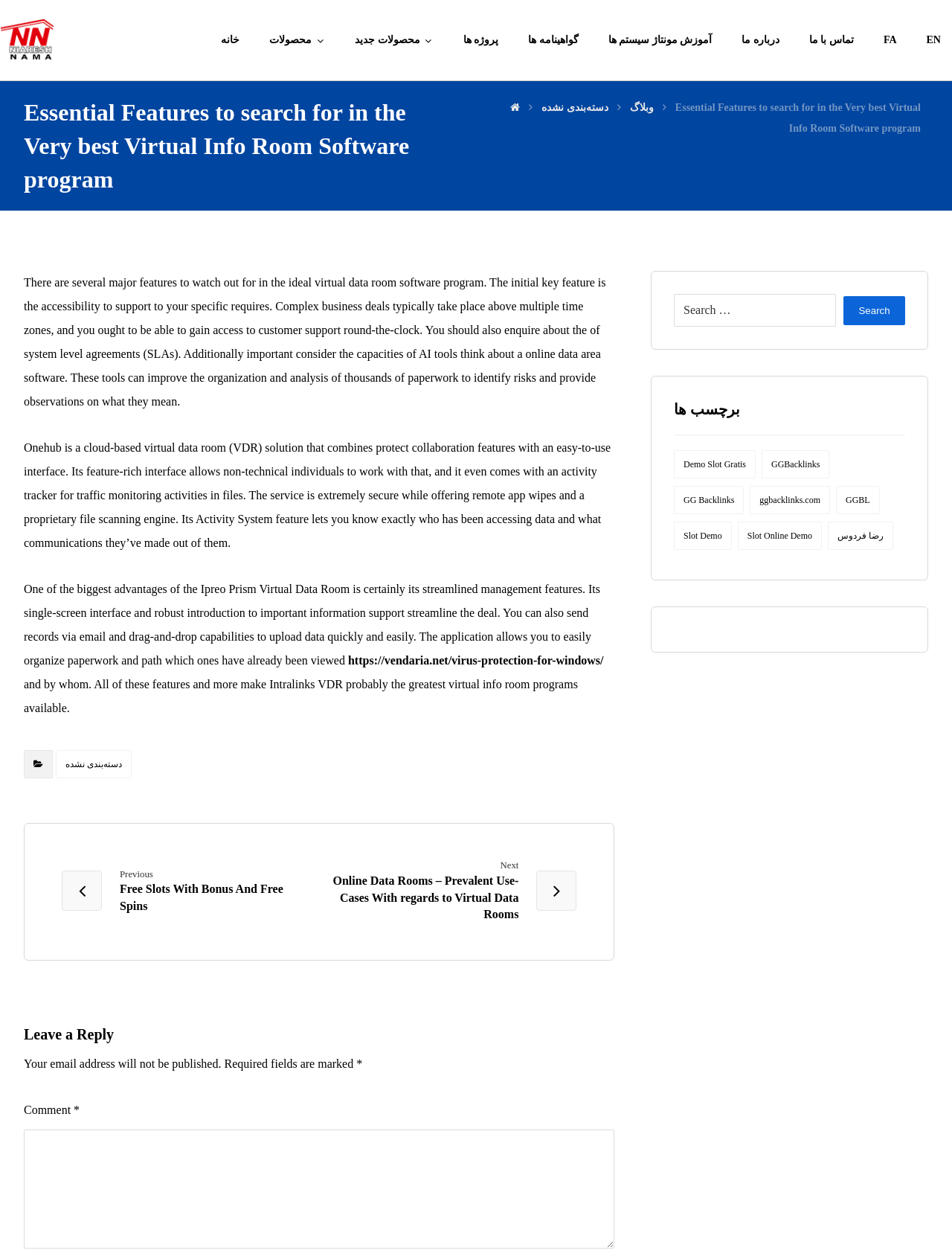Craft a detailed narrative of the webpage's structure and content.

This webpage appears to be a blog post or article discussing essential features to look for in the best virtual info room software program. The page has a header section with a logo and a navigation menu consisting of 10 links, including "خانه" (home), "محصولات" (products), "پروژه ها" (projects), and "درباره ما" (about us).

Below the header, there is a main heading that reads "Essential Features to search for in the Very best Virtual Info Room Software program" in a large font size. Underneath this heading, there are three paragraphs of text discussing the key features to look for in virtual data room software, including accessibility to support, AI tools, and system level agreements.

Following the paragraphs, there are three sections, each describing a different virtual data room software program, including Onehub, Ipreo Prism Virtual Data Room, and Intralinks VDR. Each section includes a brief description of the software's features and benefits.

On the right-hand side of the page, there is a sidebar with several links, including "دسته‌بندی نشده" (uncategorized), "وبلاگ" (blog), and "Previous Free Slots With Bonus And Free Spins". There is also a search bar with a search button.

At the bottom of the page, there is a comment section with a heading "Leave a Reply" and a text box to enter a comment. There is also a section with links to related articles or tags, including "برچسب ها" (tags), "Demo Slot Gratis", and "GGBacklinks".

Overall, the webpage appears to be a informative article or blog post discussing virtual data room software and its features, with a clean and organized layout.